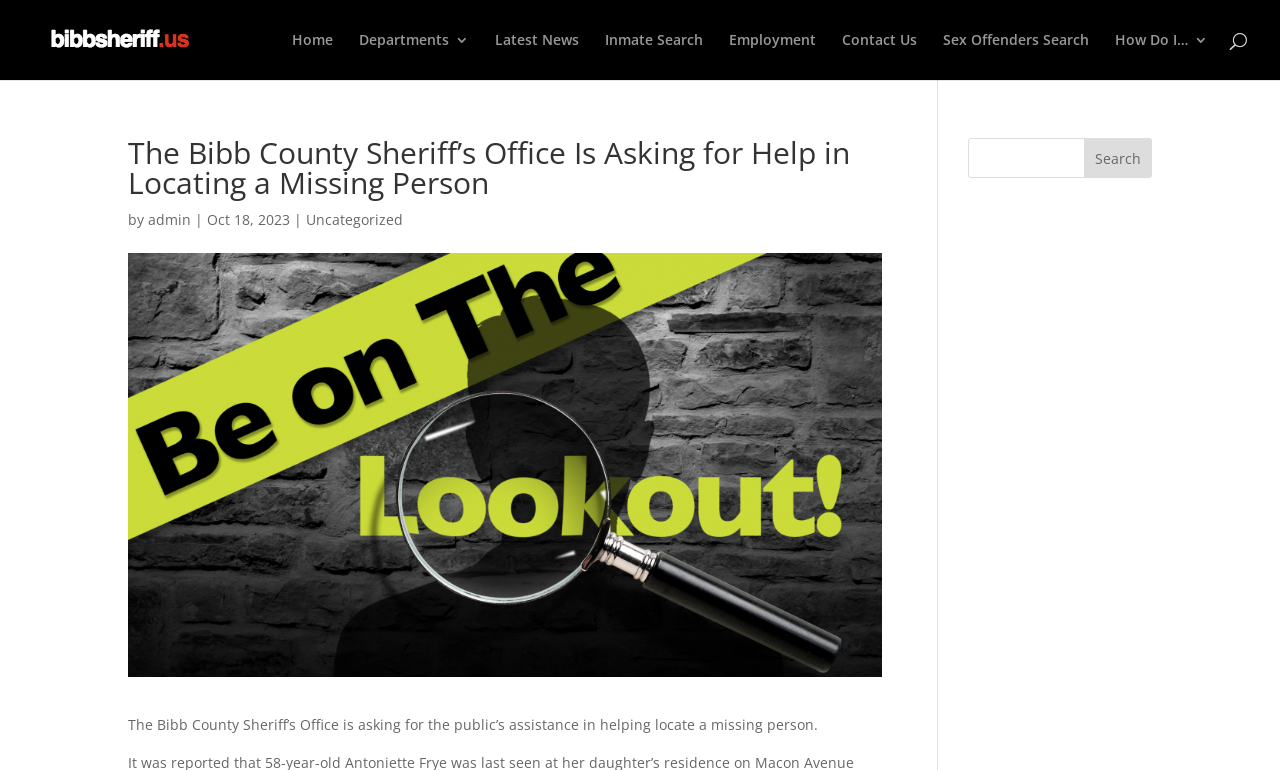Describe all significant elements and features of the webpage.

The webpage appears to be a news article or press release from the Bibb County Sheriff's Office. At the top left, there is a logo and a link to the website "bibbsheriff.us". Below this, there is a navigation menu with links to various sections of the website, including "Home", "Latest News", "Inmate Search", "Employment", "Contact Us", "Sex Offenders Search", and "How Do I…".

The main content of the page is a news article with a heading that reads "The Bibb County Sheriff’s Office Is Asking for Help in Locating a Missing Person". Below the heading, there is a byline with the author's name "admin" and the date "Oct 18, 2023". The article itself is a brief paragraph that asks for the public's assistance in locating a missing person.

On the right side of the page, there is a search bar with a text box and a "Search" button. This search bar is positioned above the navigation menu.

There are no images on the page apart from the logo of the Bibb County Sheriff's Office at the top left.